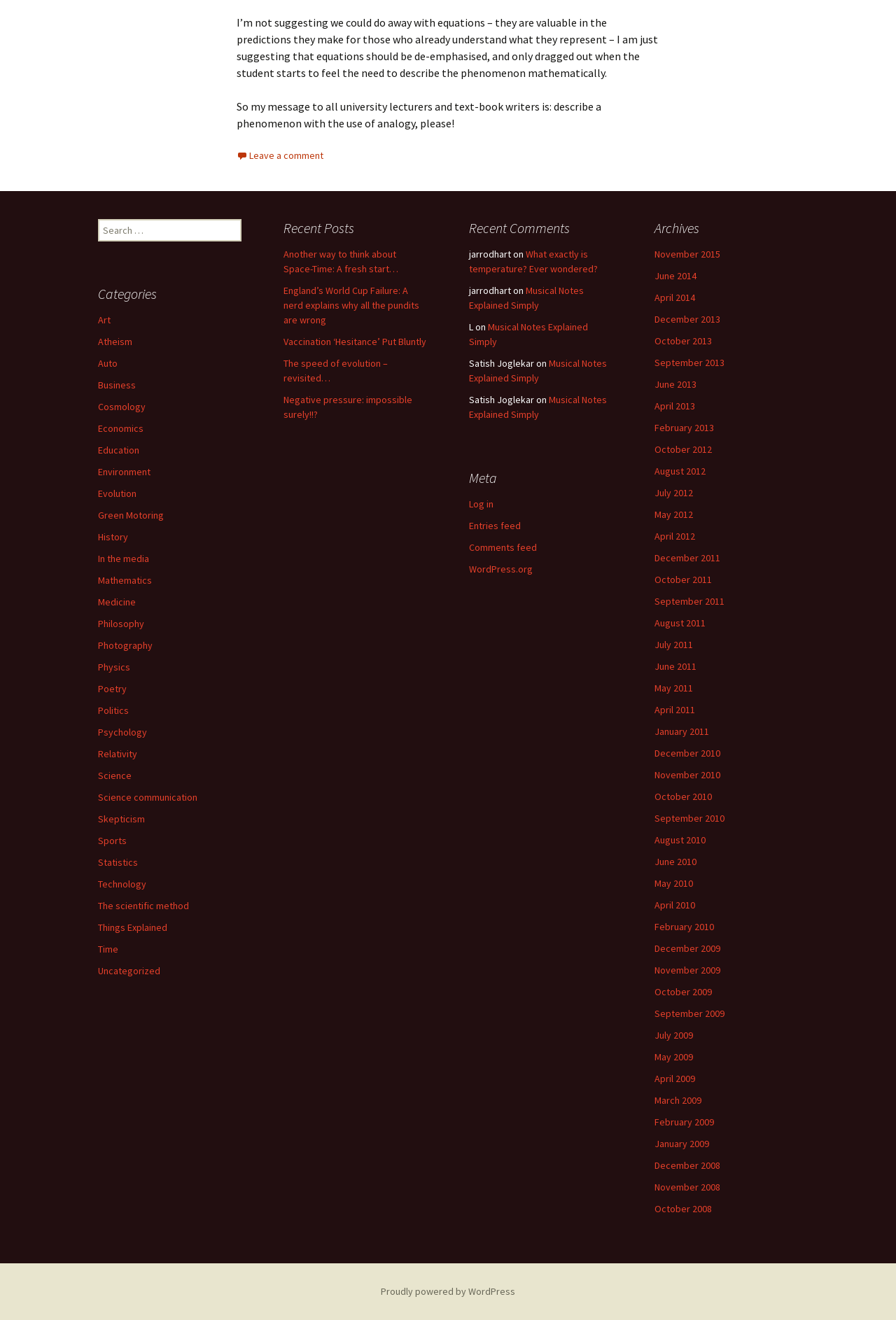Determine the bounding box coordinates of the UI element described by: "In the media".

[0.109, 0.418, 0.166, 0.428]